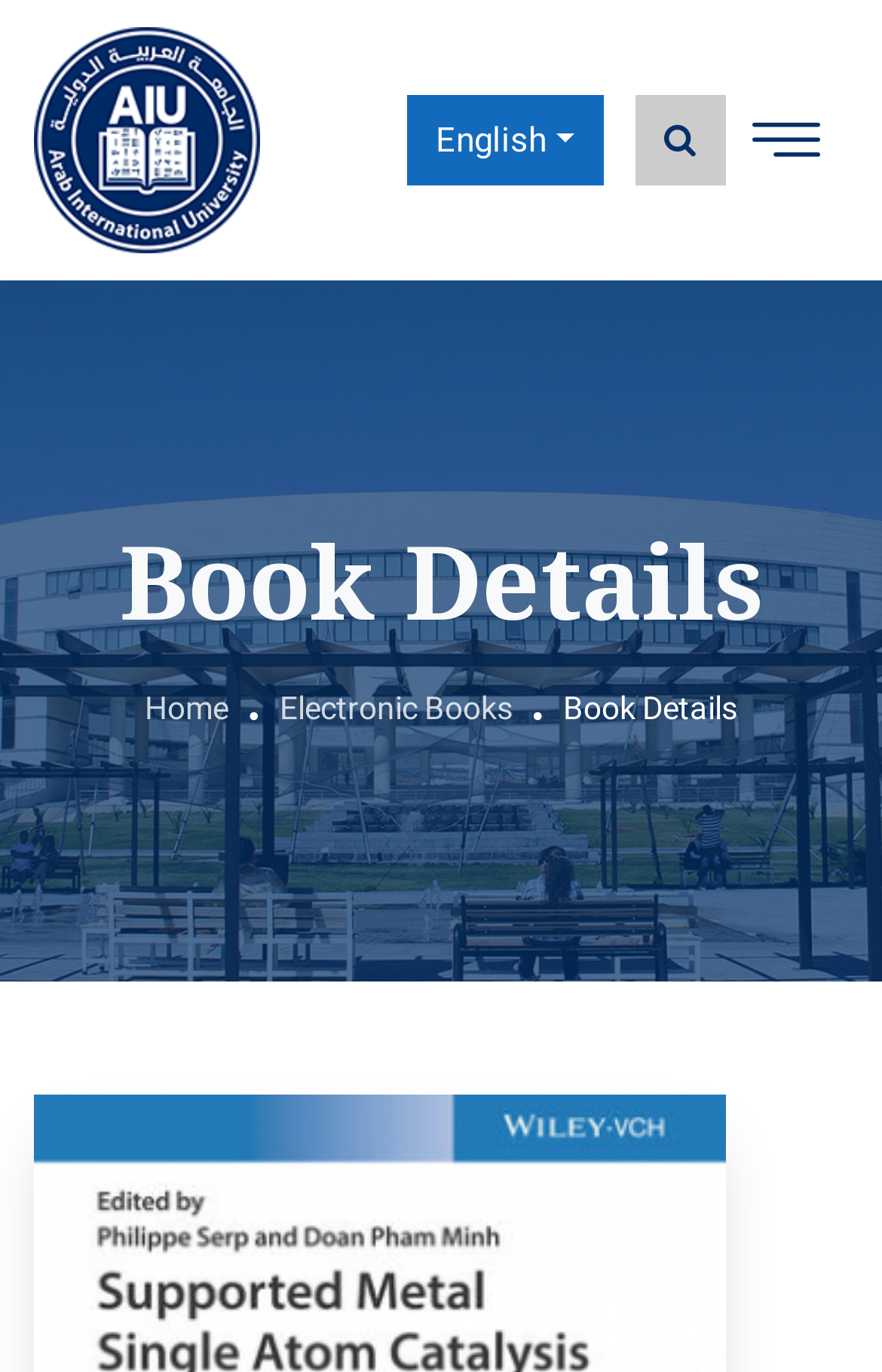Determine the bounding box for the described UI element: "English".

[0.461, 0.07, 0.683, 0.135]